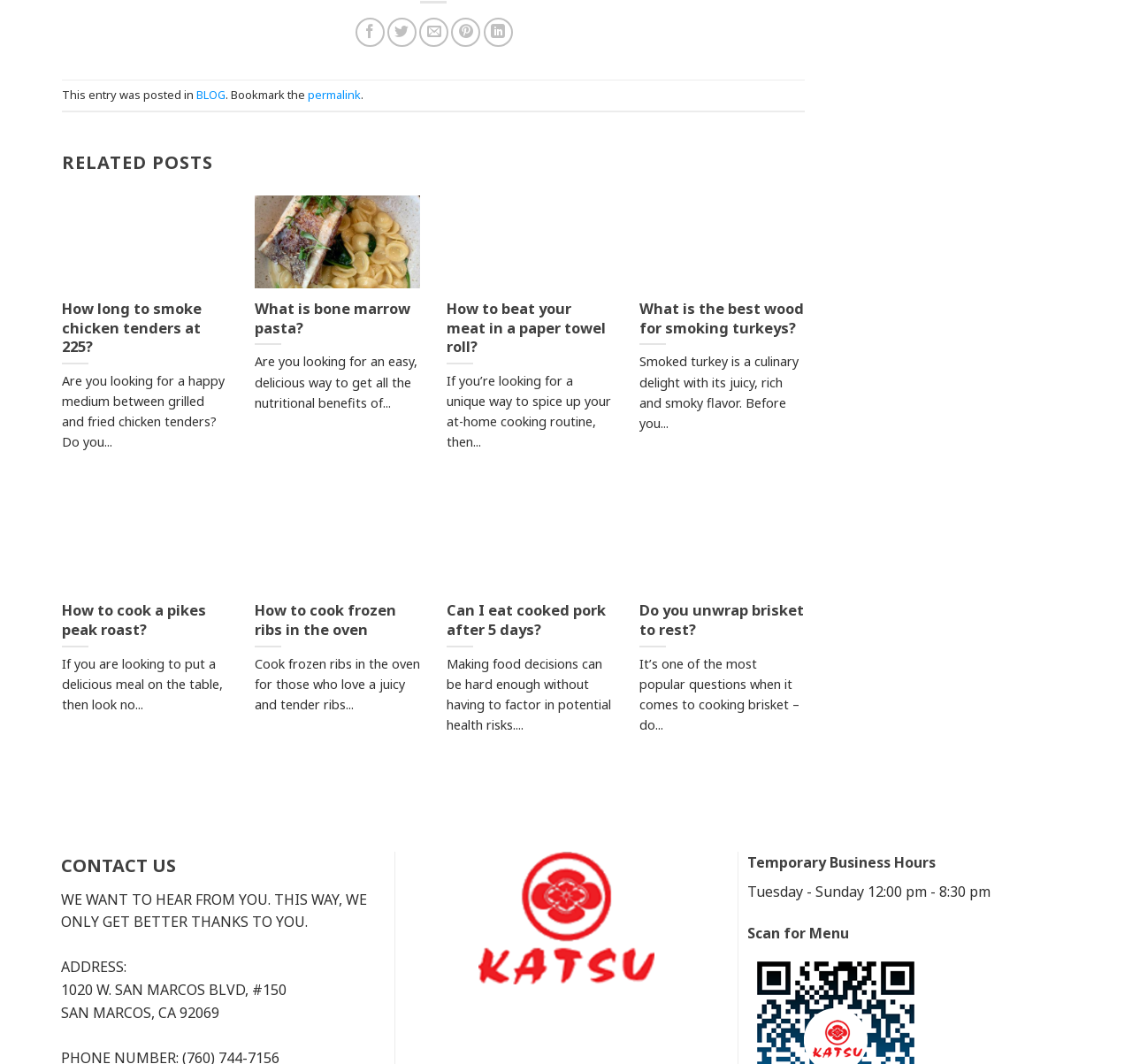What are the business hours on Tuesday?
Provide a detailed and extensive answer to the question.

I found the business hours by looking at the 'Temporary Business Hours' section, where it says 'Tuesday - Sunday 12:00 pm - 8:30 pm'. Therefore, the business hours on Tuesday are 12:00 pm - 8:30 pm.